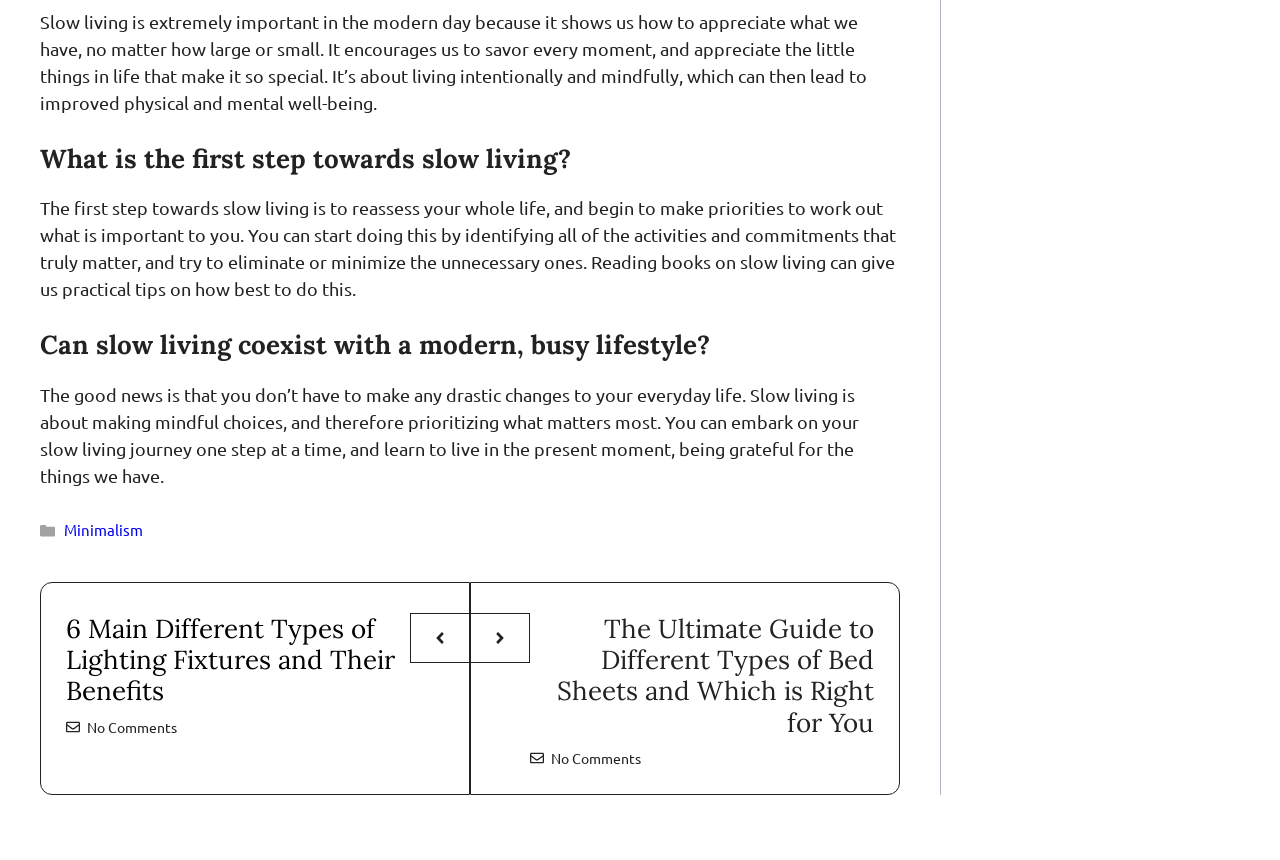What is the topic of the article below the section 'Can slow living coexist with a modern, busy lifestyle?'?
Kindly give a detailed and elaborate answer to the question.

After the section 'Can slow living coexist with a modern, busy lifestyle?', there is a heading '6 Main Different Types of Lighting Fixtures and Their Benefits', which indicates that the topic of the article is about lighting fixtures.